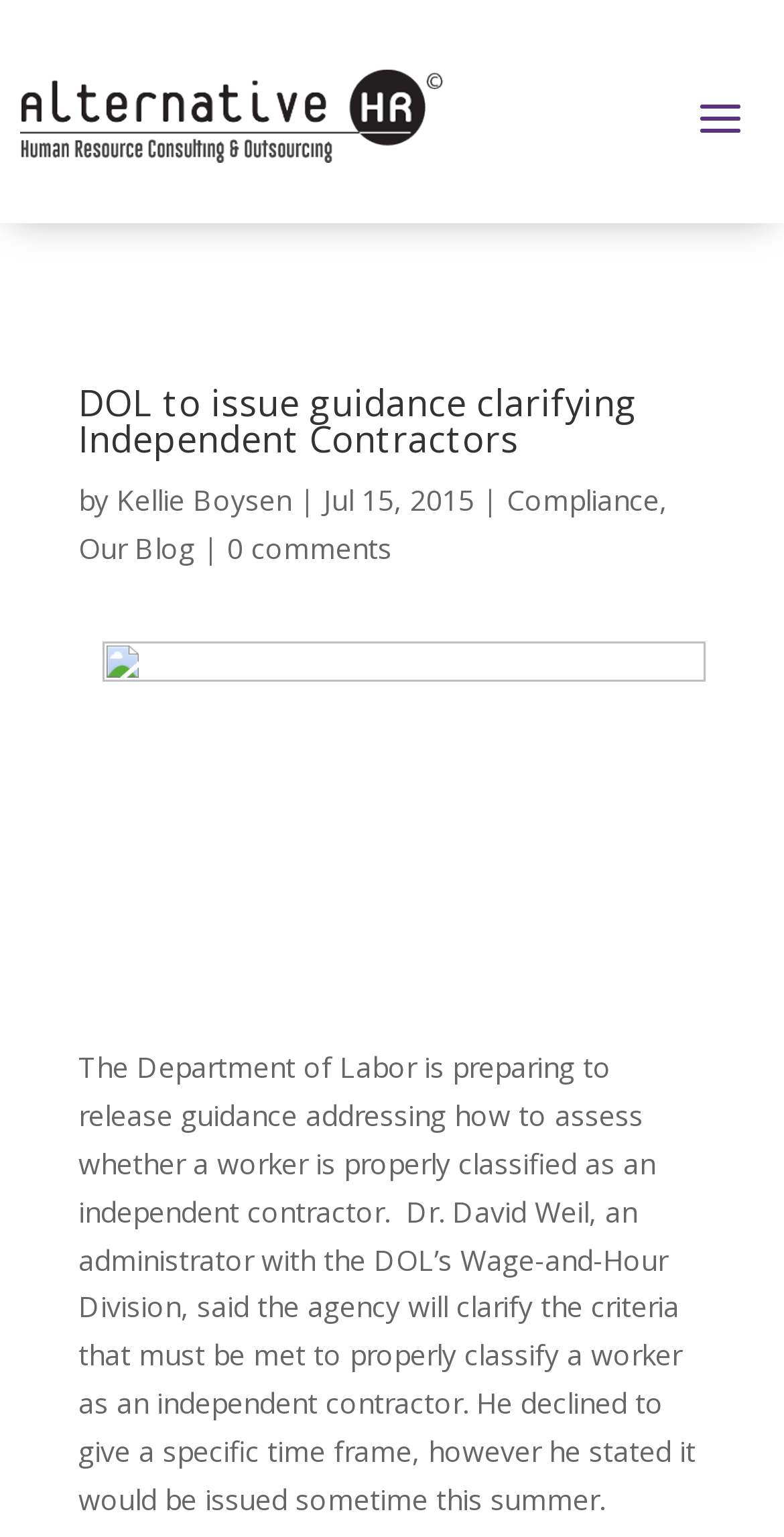Respond with a single word or phrase:
What is the date of the article?

Jul 15, 2015